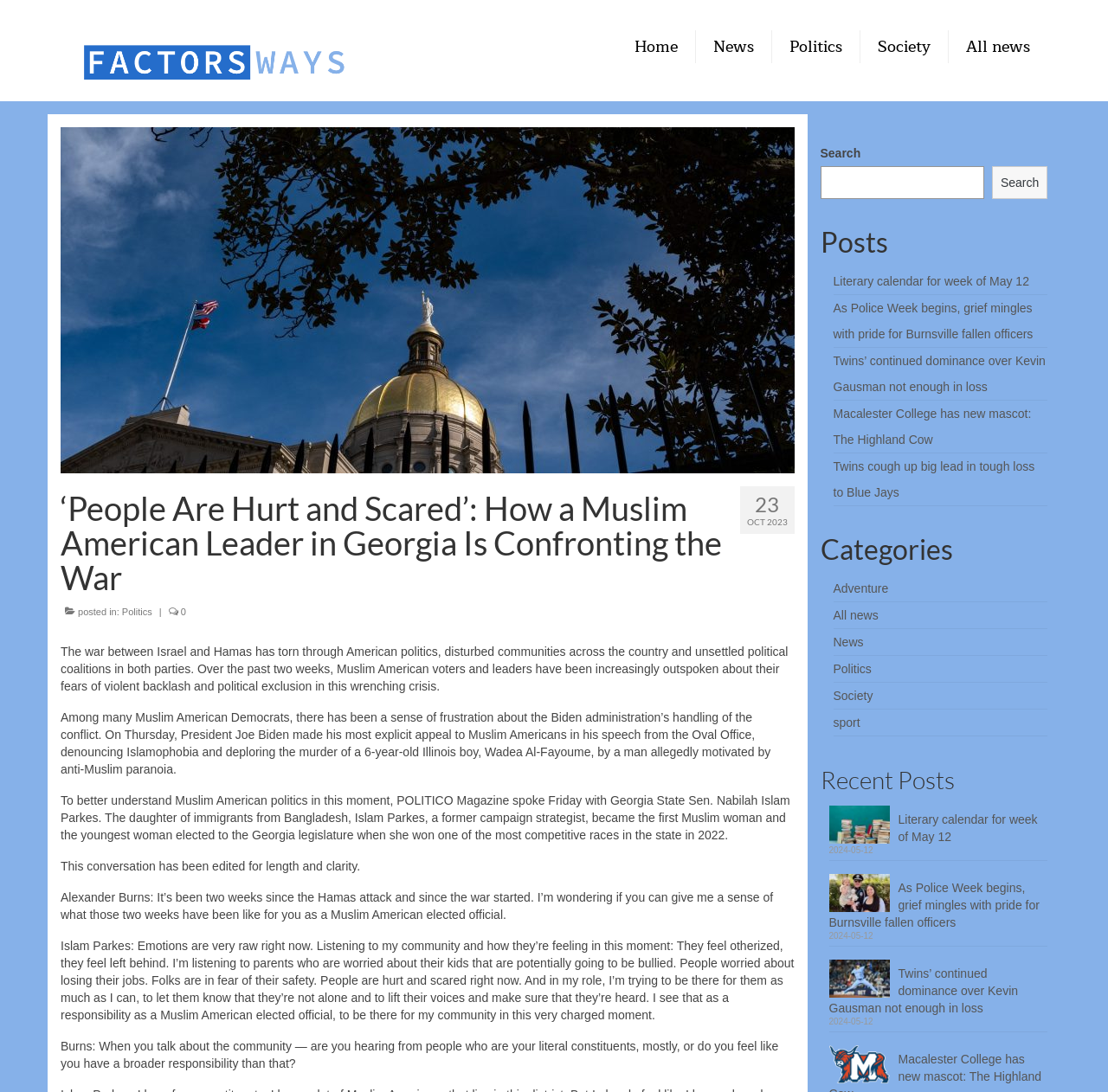Determine the bounding box coordinates of the UI element described below. Use the format (top-left x, top-left y, bottom-right x, bottom-right y) with floating point numbers between 0 and 1: All news

[0.752, 0.557, 0.793, 0.57]